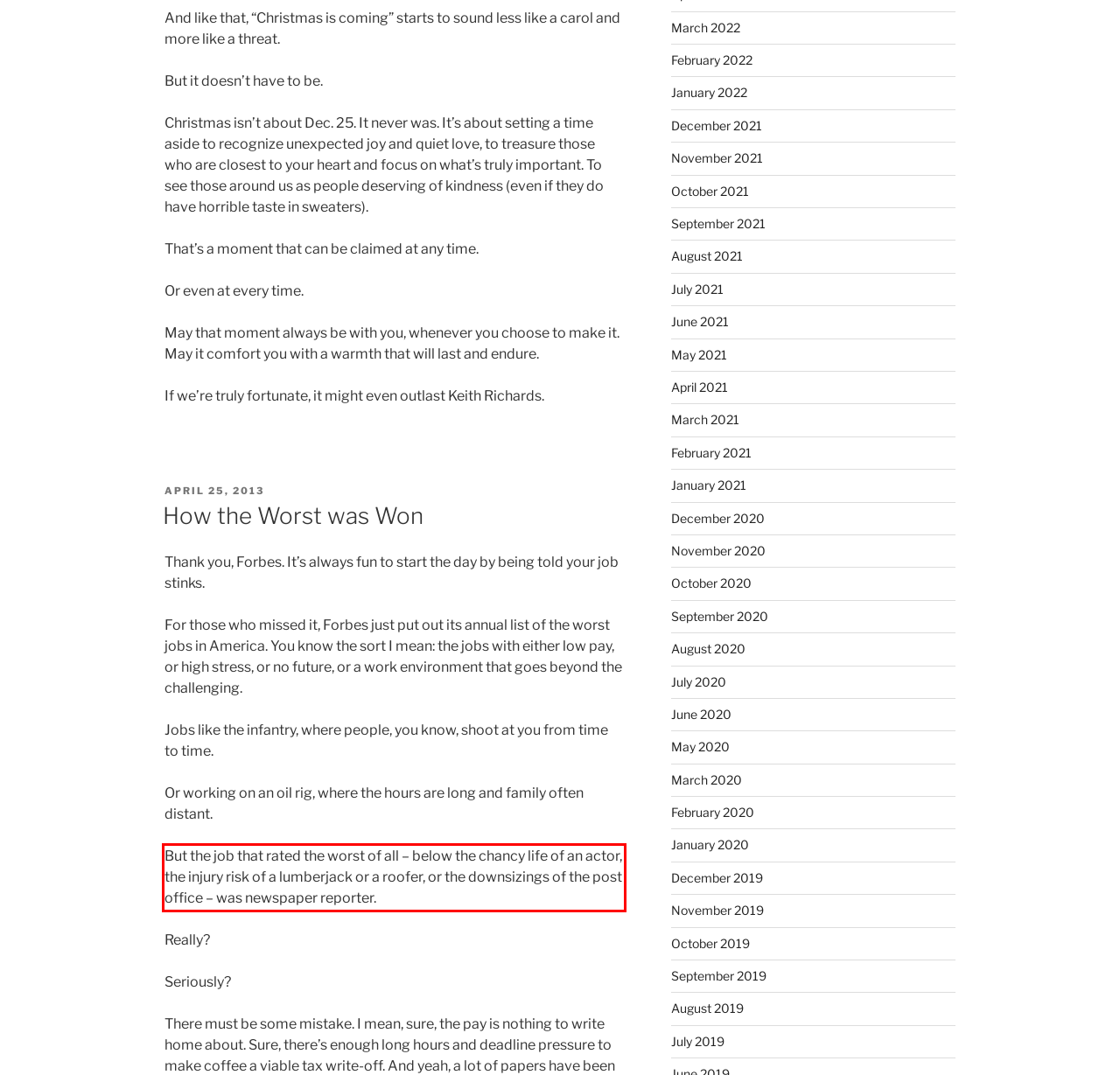Look at the screenshot of the webpage, locate the red rectangle bounding box, and generate the text content that it contains.

But the job that rated the worst of all – below the chancy life of an actor, the injury risk of a lumberjack or a roofer, or the downsizings of the post office – was newspaper reporter.